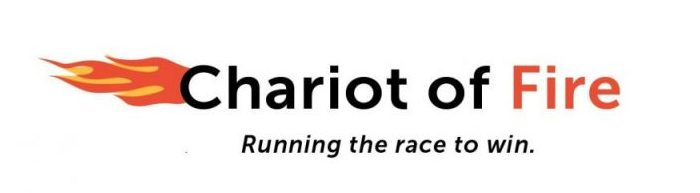List and describe all the prominent features within the image.

The image titled "Chariot of Fire" depicts a dynamic and visually striking logo that embodies the spirit of determination and victory. The design features a bold and fiery graphic element in shades of red and orange, evoking a sense of energy and movement, symbolizing the idea of racing towards a goal. The text "Chariot of Fire" is prominently displayed in a mix of bold black and vibrant orange letters, conveying strength and purpose. Below it, the tagline "Running the race to win" encapsulates the overarching theme of striving for success and perseverance. This logo aligns with the inspirational content found within the related articles and stories, emphasizing themes of hope and spiritual journeys.